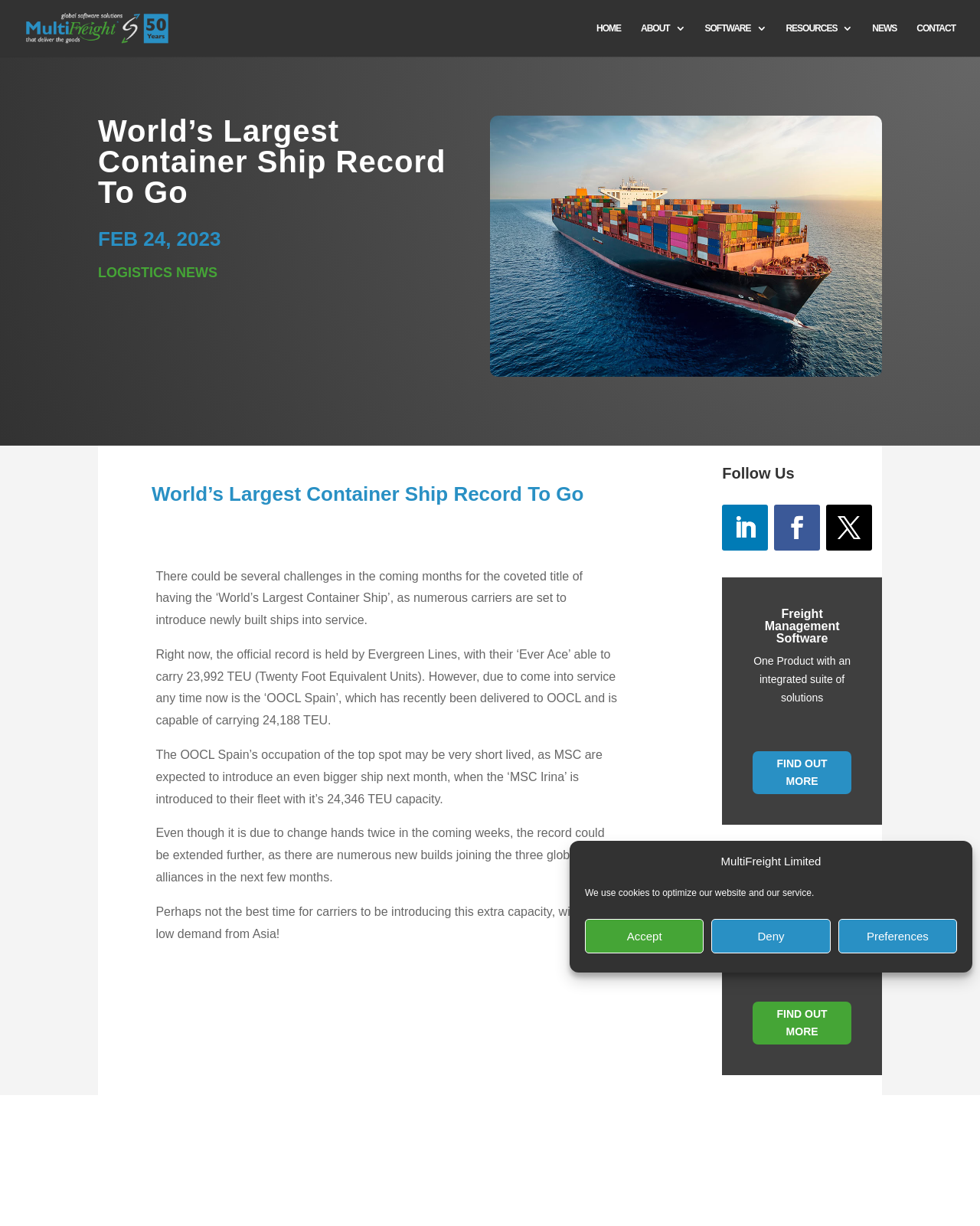Please provide a brief answer to the following inquiry using a single word or phrase:
How many TEU can the 'MSC Irina' carry?

24,346